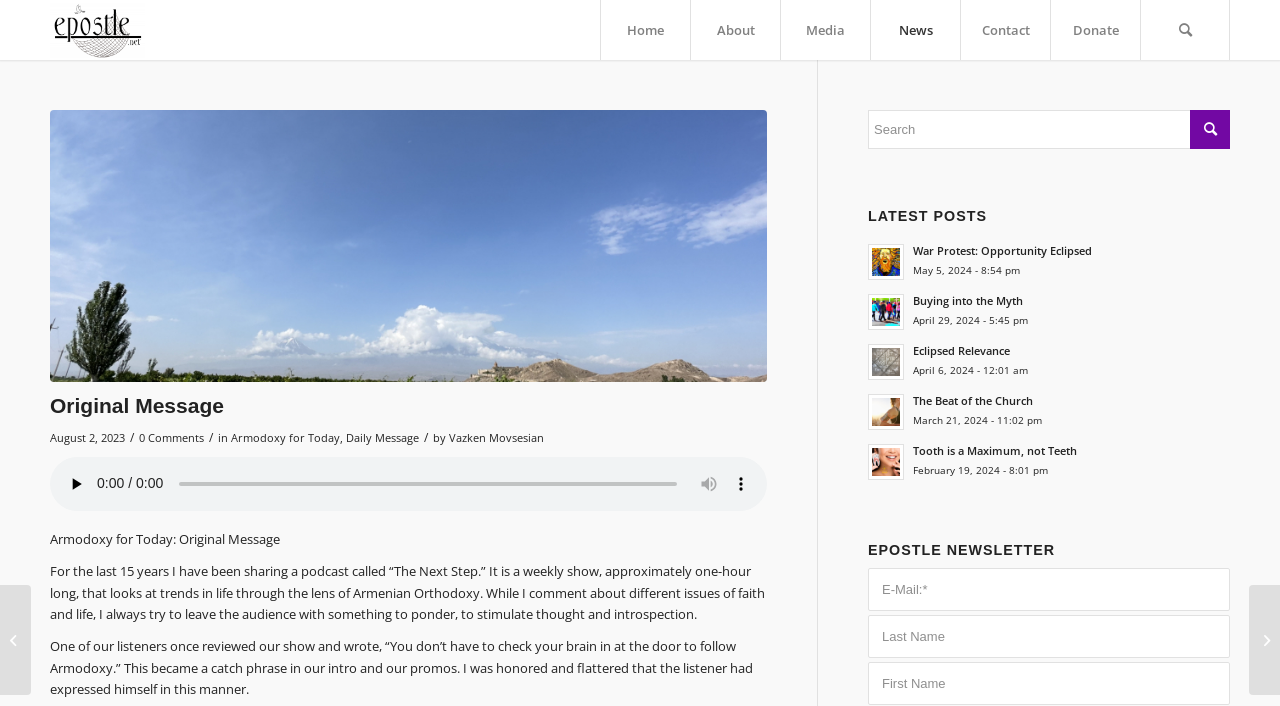Explain the webpage in detail.

The webpage is titled "Original Message – epostle" and has a prominent logo "epostle" at the top left corner, accompanied by a menu bar with links to "Home", "About", "Media", "News", "Contact", "Donate", and "Search". 

Below the menu bar, there is a header section with a heading "Original Message" and a time stamp "August 2, 2023". This section also contains links to "0 Comments", "Armodoxy for Today", and "Daily Message", as well as an audio player with controls to play, mute, and show more media controls.

The main content area is divided into two sections. The left section contains a long article titled "Armodoxy for Today: Original Message" with several paragraphs of text. The article discusses the author's podcast "The Next Step" and its approach to exploring trends in life through the lens of Armenian Orthodoxy.

The right section is dedicated to "LATEST POSTS" and displays a list of five article links with titles, dates, and timestamps. Each article link is accompanied by an icon. Below the list of articles, there is a section for subscribing to the "EPOSTLE NEWSLETTER" with input fields for email, last name, and first name.

At the bottom of the page, there are two links to "Editor" and "Cognition" on the left and right sides, respectively.